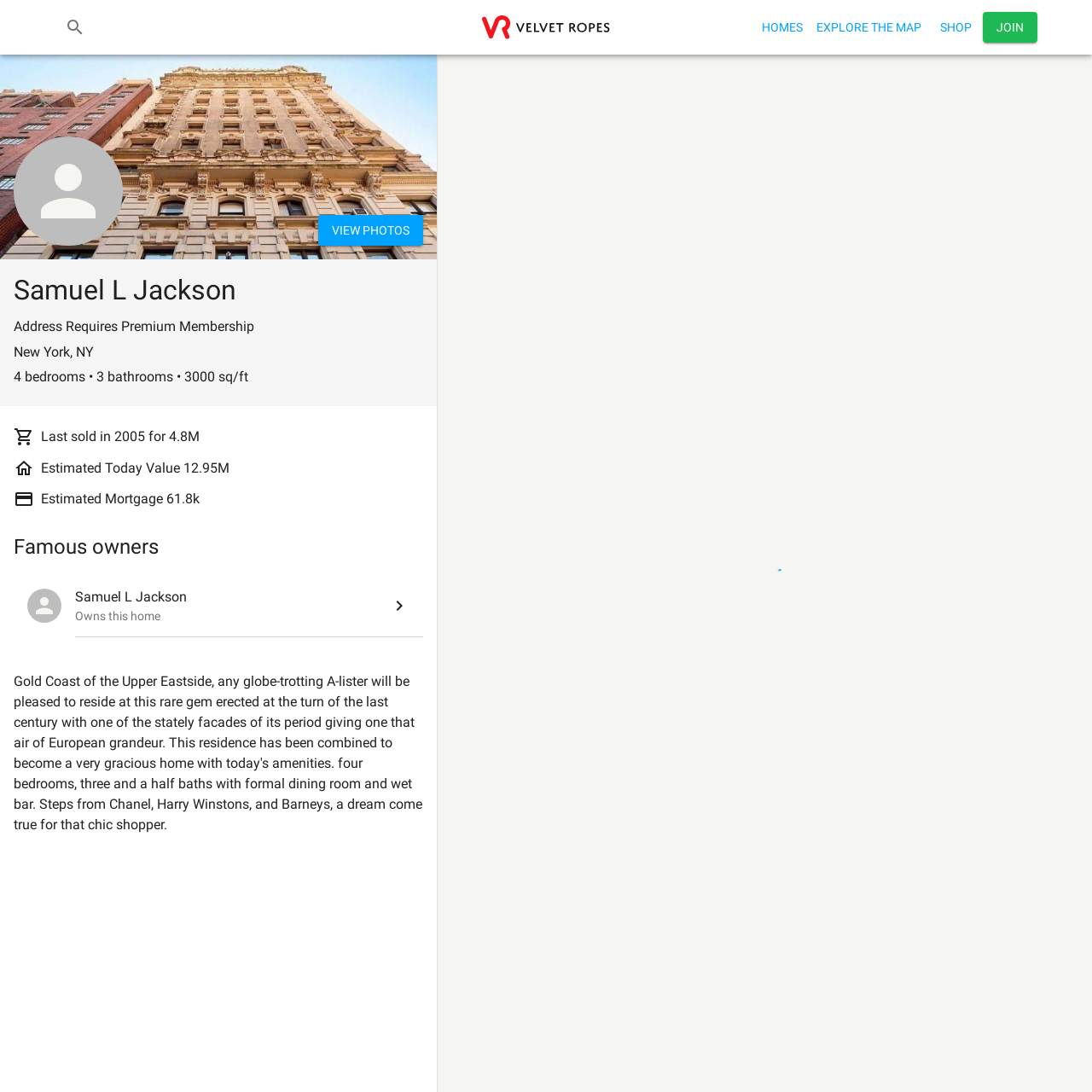Using the given element description, provide the bounding box coordinates (top-left x, top-left y, bottom-right x, bottom-right y) for the corresponding UI element in the screenshot: Explore the Map

[0.741, 0.011, 0.85, 0.039]